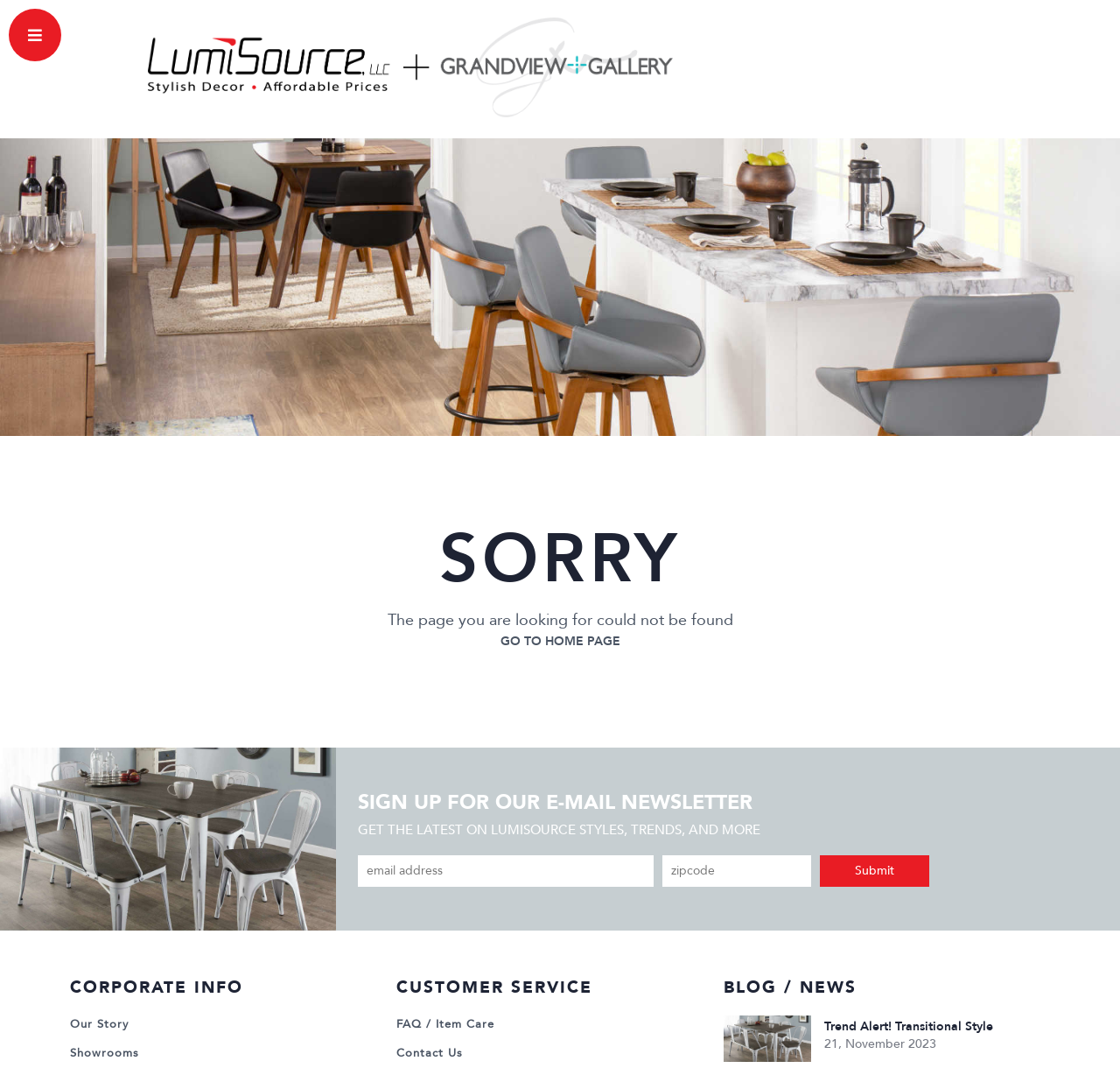Identify the bounding box coordinates for the element you need to click to achieve the following task: "Click the GO TO HOME PAGE link". The coordinates must be four float values ranging from 0 to 1, formatted as [left, top, right, bottom].

[0.446, 0.593, 0.554, 0.608]